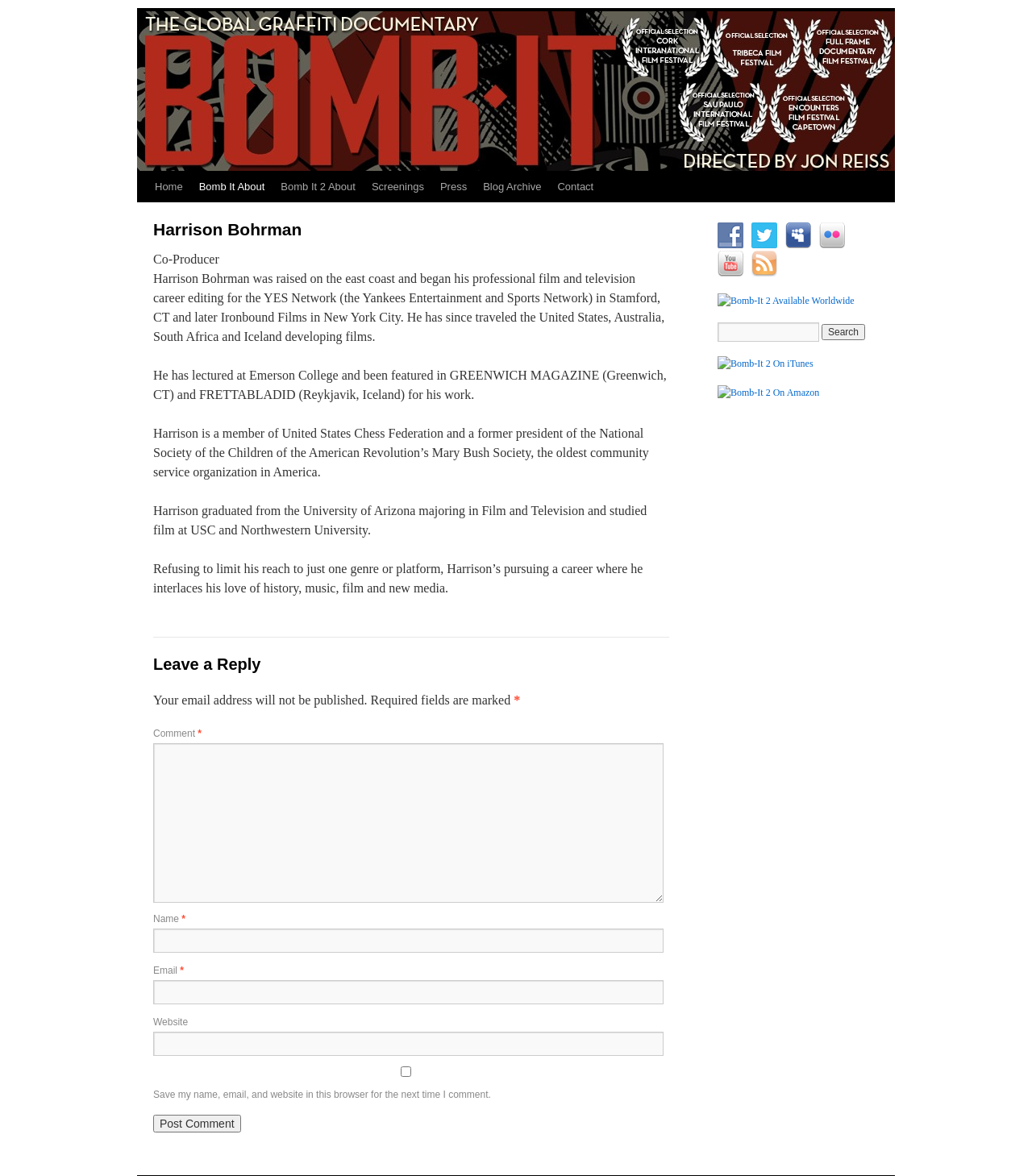Specify the bounding box coordinates of the element's region that should be clicked to achieve the following instruction: "Click the 'Home' link". The bounding box coordinates consist of four float numbers between 0 and 1, in the format [left, top, right, bottom].

[0.142, 0.146, 0.185, 0.172]